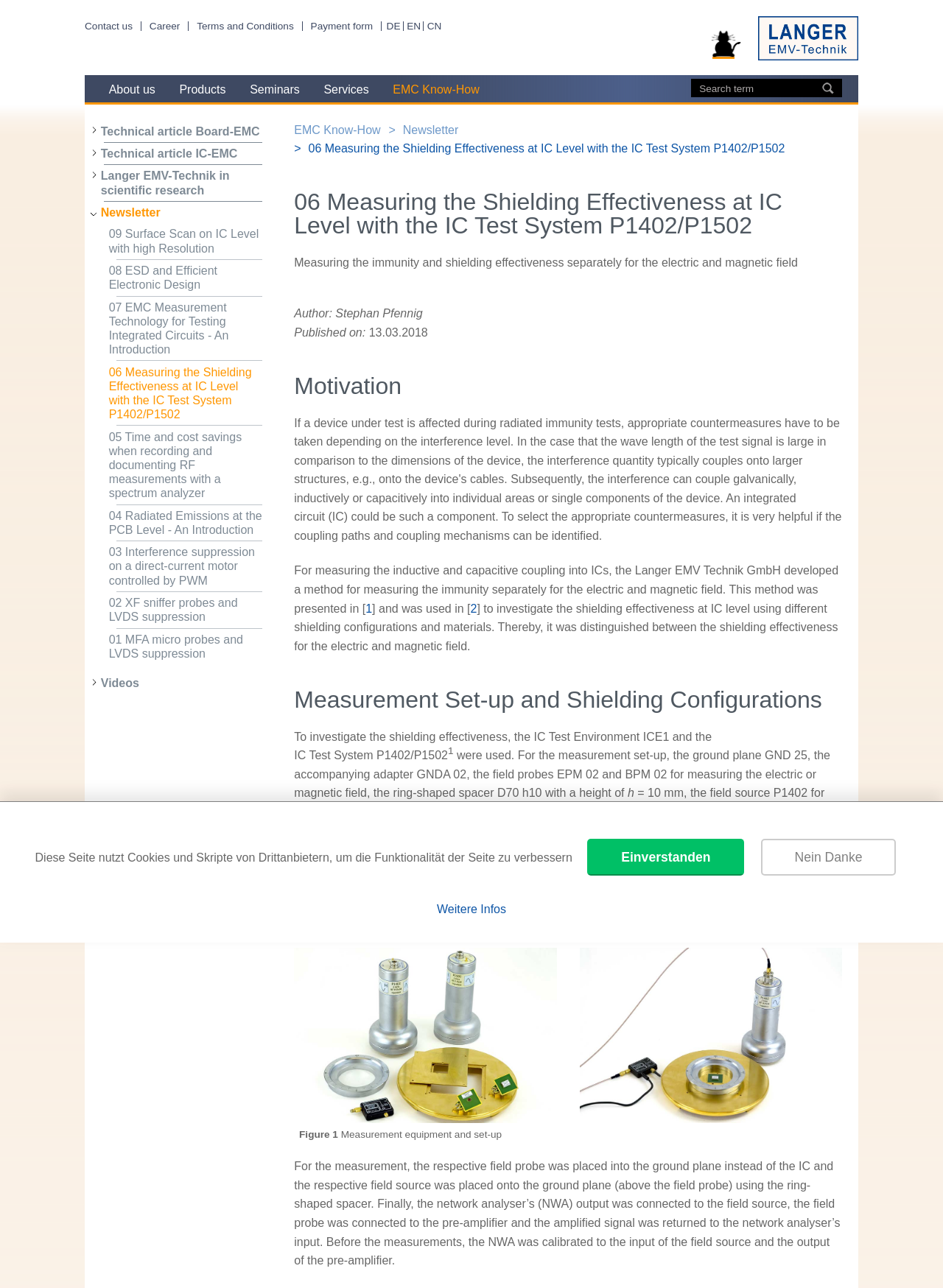Respond with a single word or phrase:
What is the company name of the logo?

Langer EMV-Technik